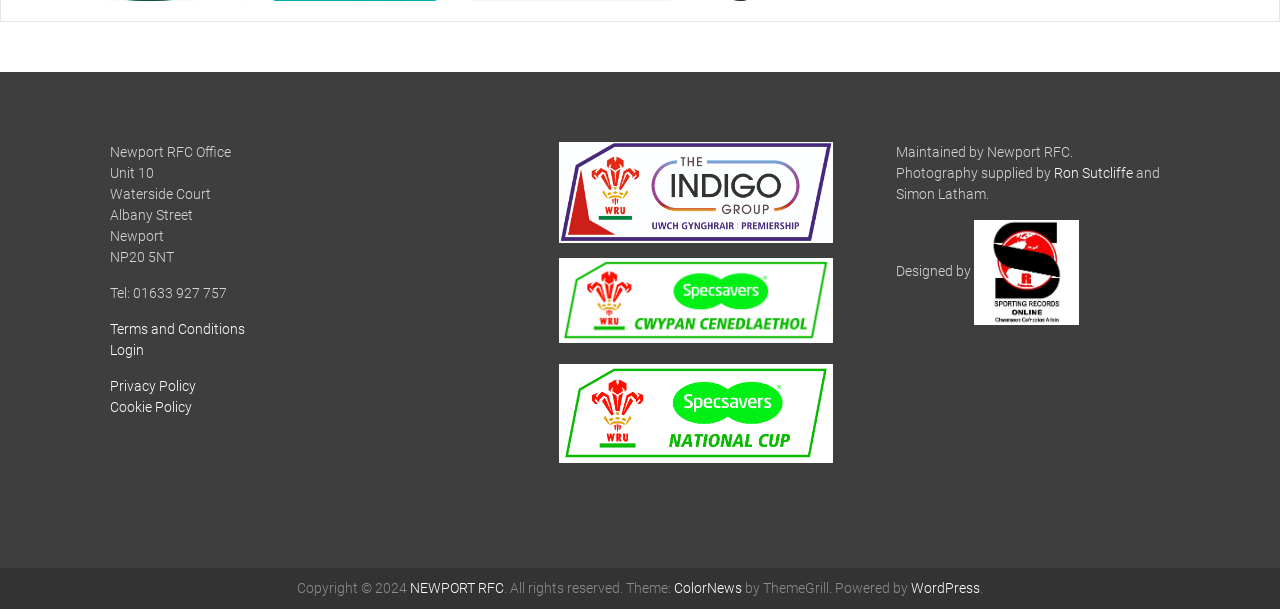Locate the UI element described by Cookie Policy and provide its bounding box coordinates. Use the format (top-left x, top-left y, bottom-right x, bottom-right y) with all values as floating point numbers between 0 and 1.

[0.086, 0.655, 0.15, 0.682]